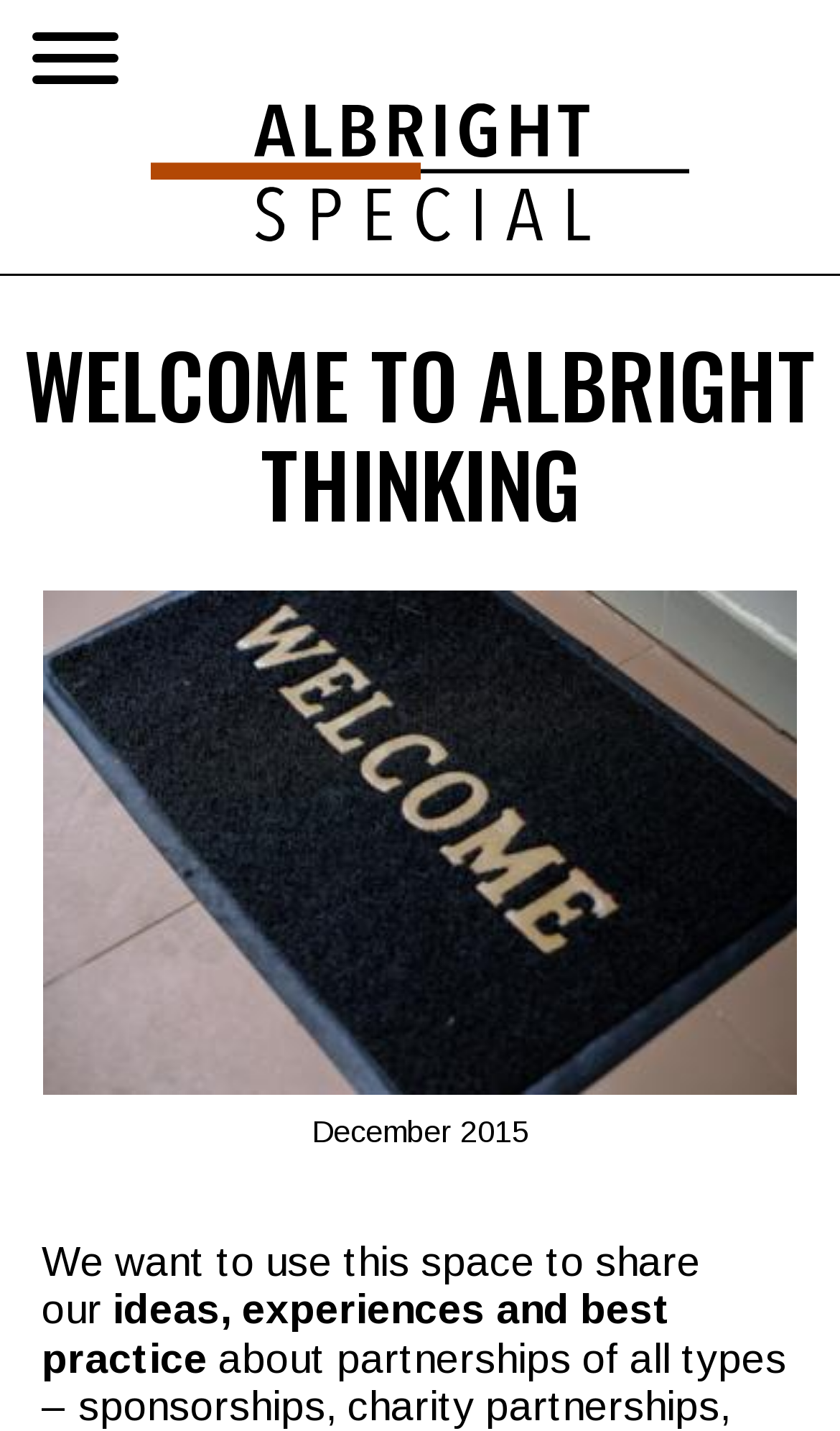Provide your answer in one word or a succinct phrase for the question: 
What is the name of the website?

Albright Thinking